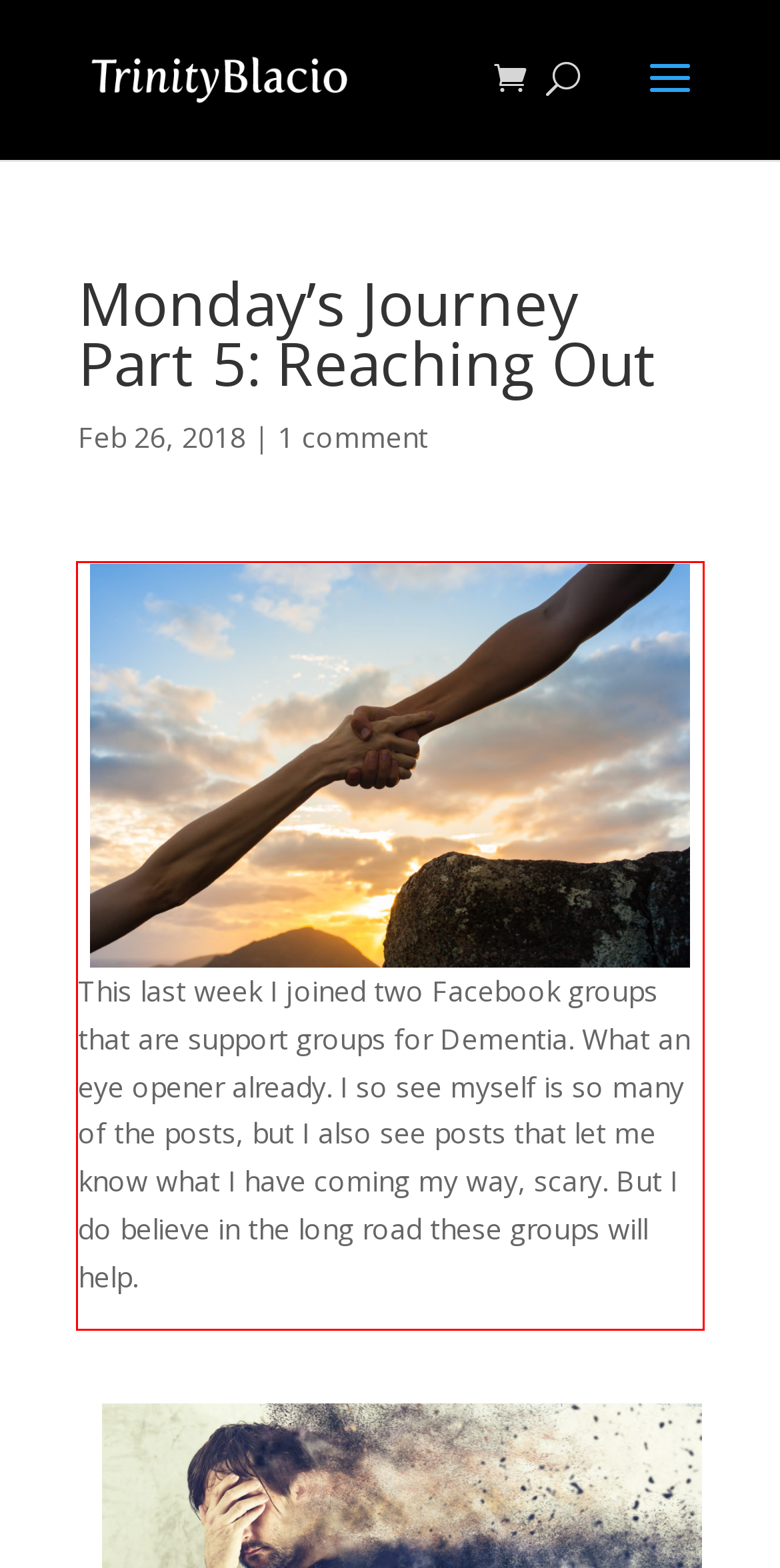From the screenshot of the webpage, locate the red bounding box and extract the text contained within that area.

This last week I joined two Facebook groups that are support groups for Dementia. What an eye opener already. I so see myself is so many of the posts, but I also see posts that let me know what I have coming my way, scary. But I do believe in the long road these groups will help.